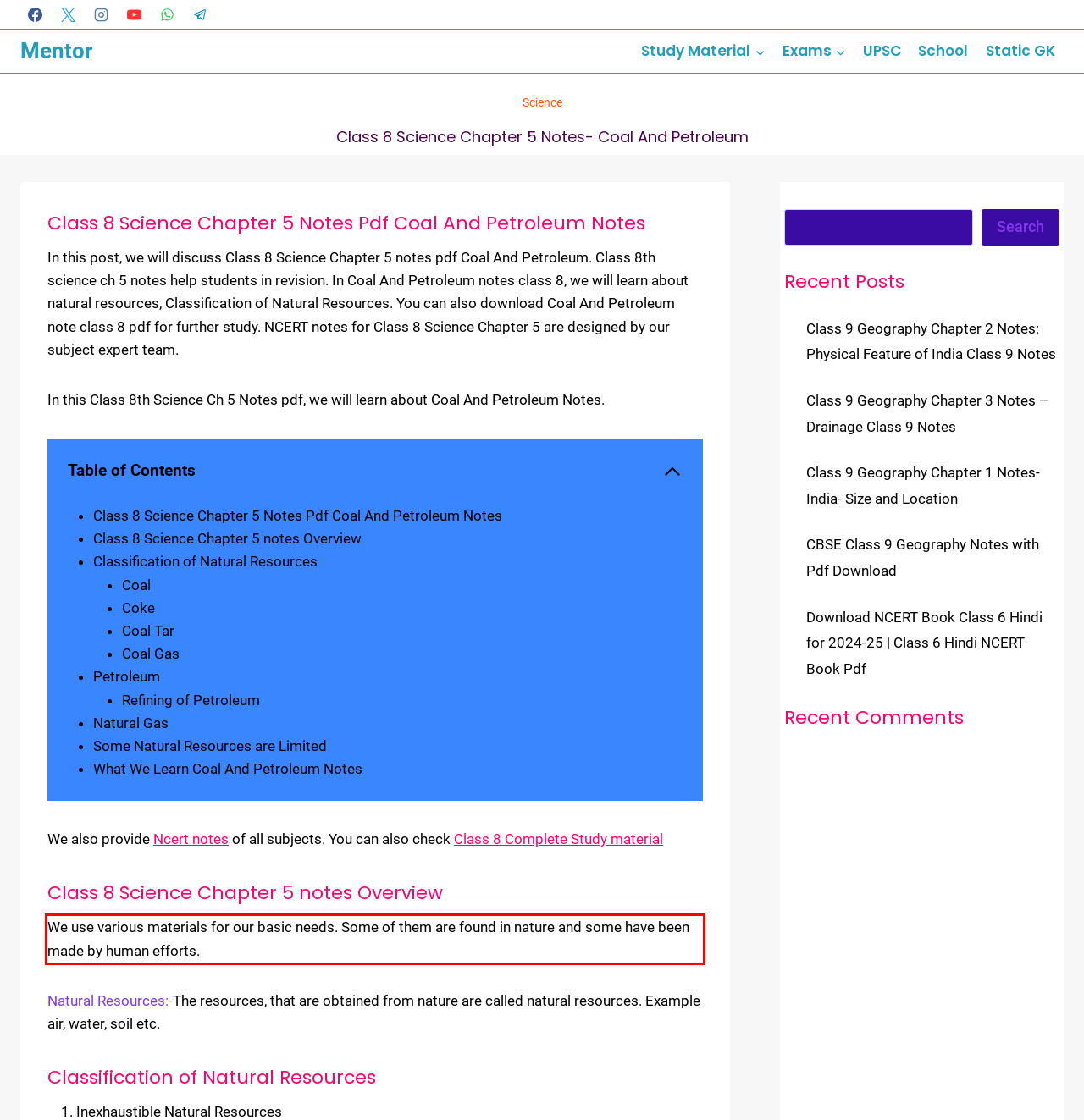Please examine the screenshot of the webpage and read the text present within the red rectangle bounding box.

We use various materials for our basic needs. Some of them are found in nature and some have been made by human efforts.